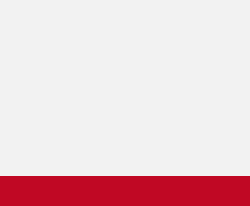Using the details from the image, please elaborate on the following question: What award did Master AutoTech receive from the Salt Lake Tribune?

According to the caption, Master AutoTech was recognized as one of the top places to work by the Salt Lake Tribune, which is a notable accolade for the company.